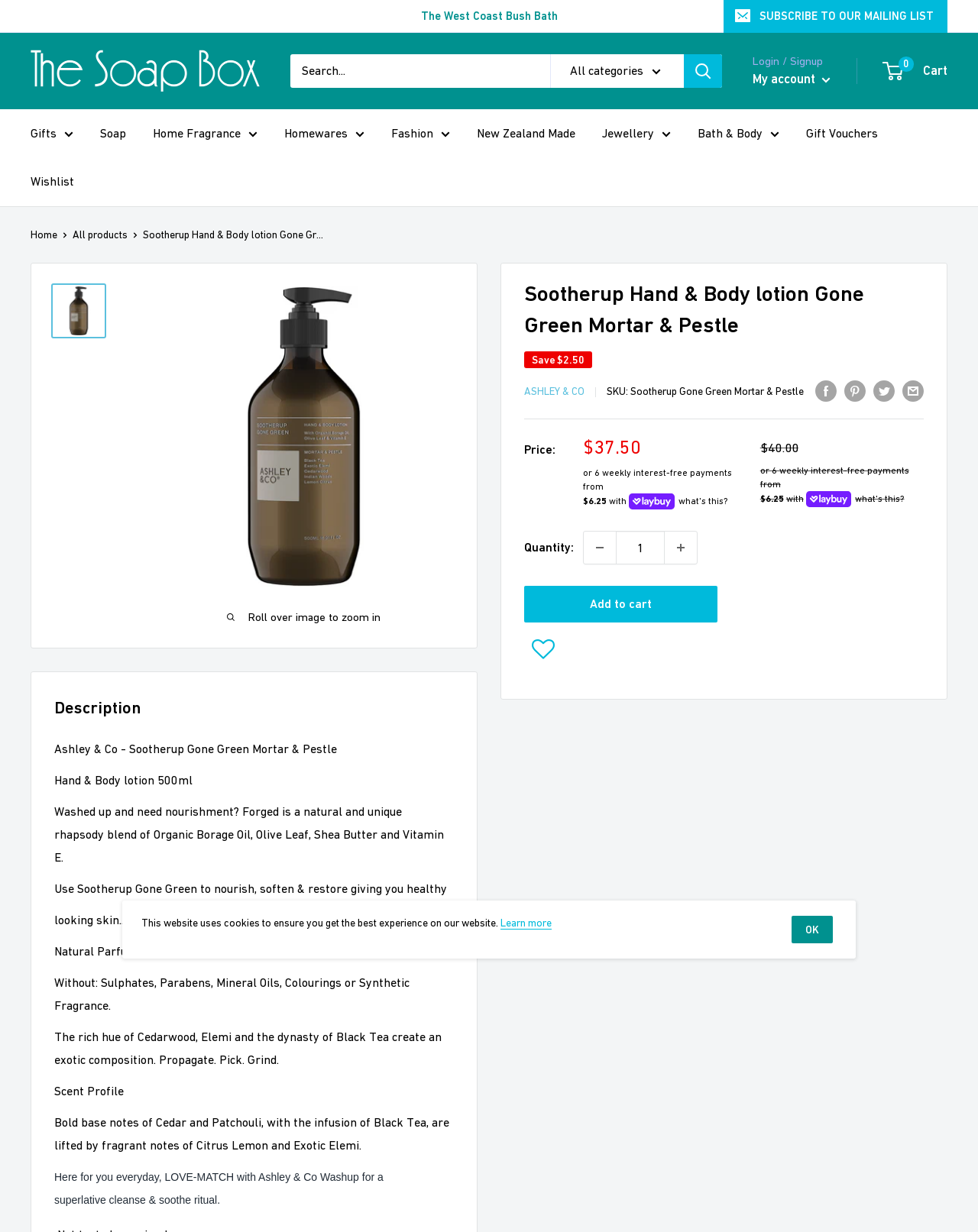Find the bounding box coordinates of the element I should click to carry out the following instruction: "Subscribe to the mailing list".

[0.74, 0.0, 0.969, 0.026]